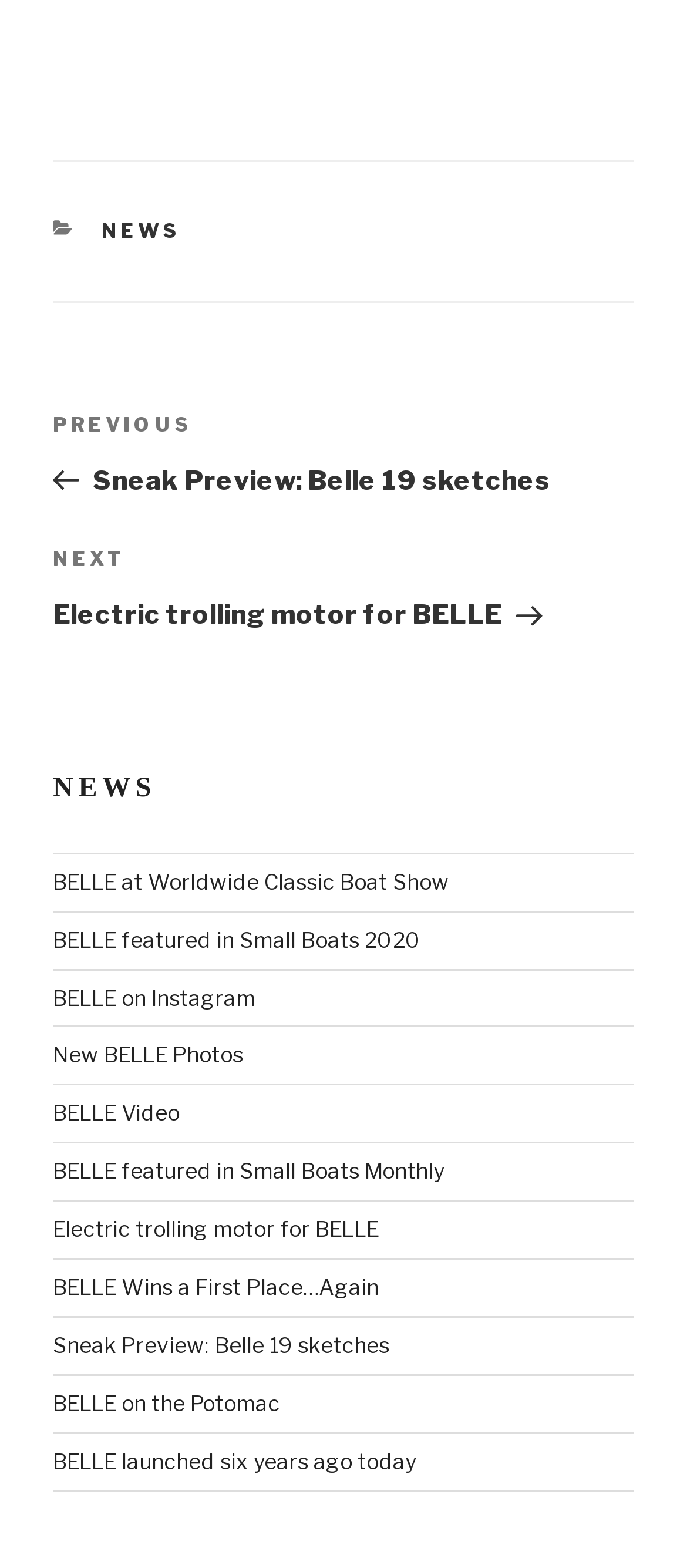Locate the bounding box of the UI element based on this description: "News". Provide four float numbers between 0 and 1 as [left, top, right, bottom].

[0.147, 0.14, 0.263, 0.155]